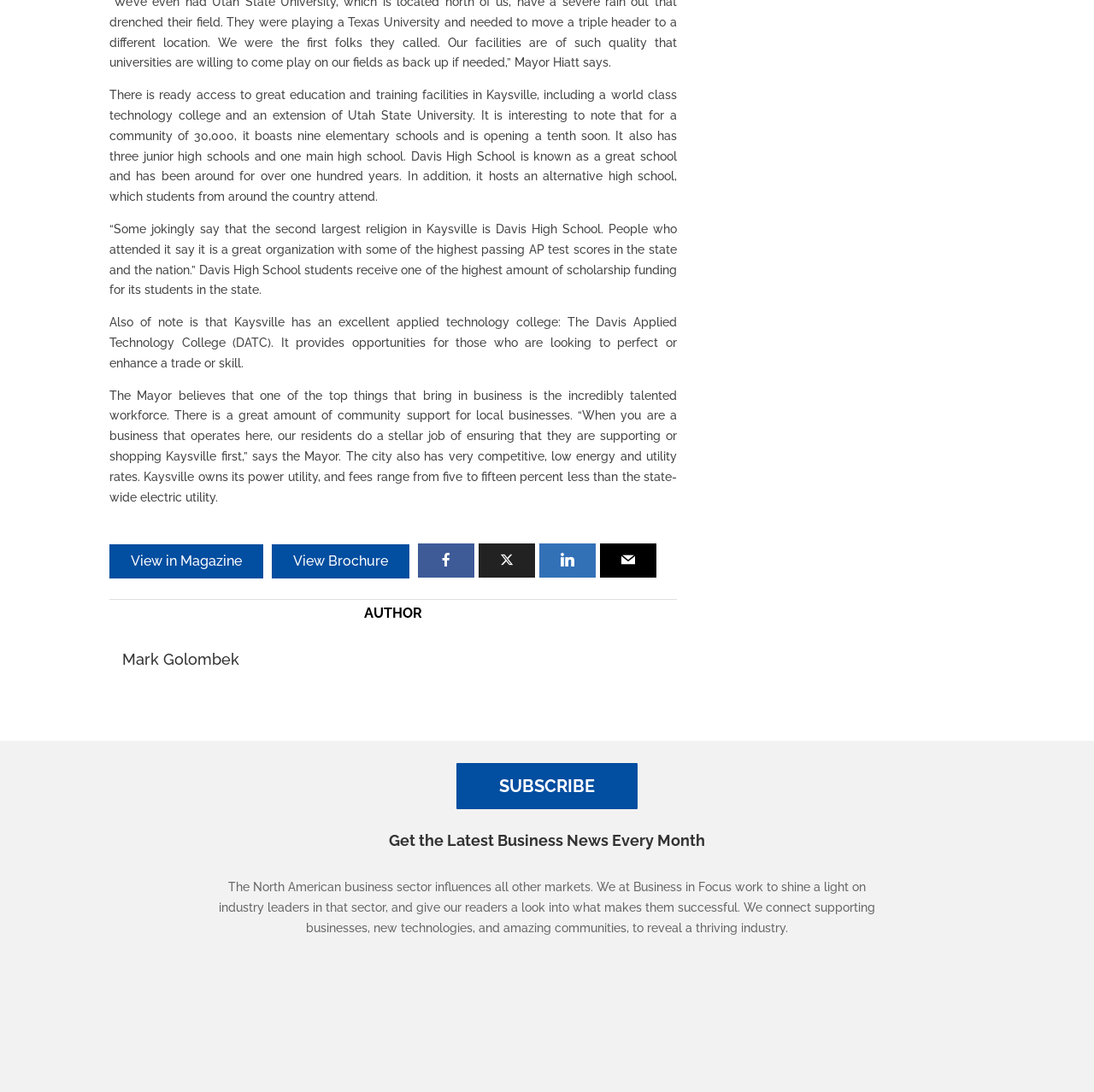What is the advantage of Kaysville's power utility?
Based on the screenshot, answer the question with a single word or phrase.

Low energy and utility rates